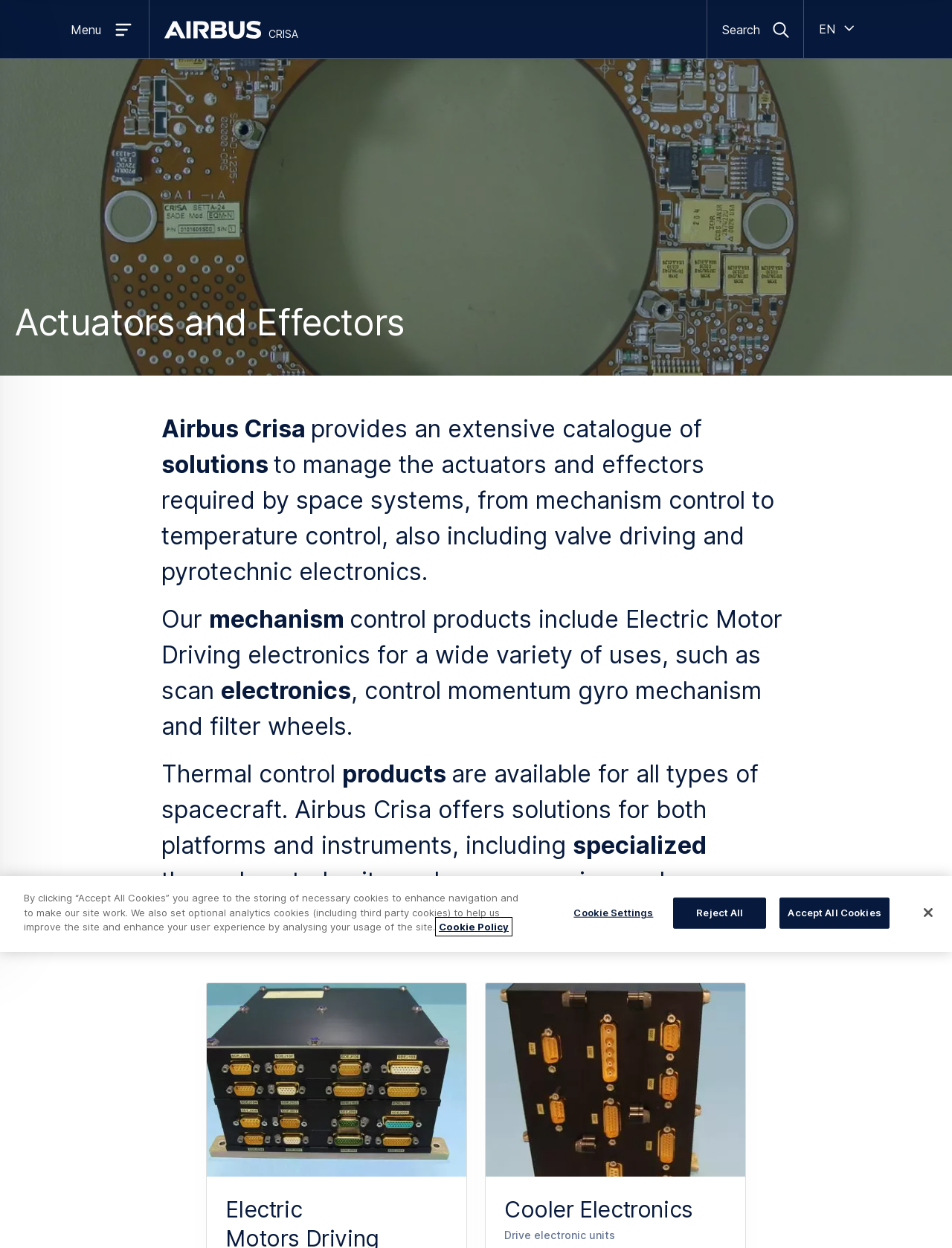What type of systems do the actuators and effectors manage?
Answer the question in a detailed and comprehensive manner.

I found the information about the type of systems managed by the actuators and effectors in the heading and paragraph text on the webpage. The text mentions 'space systems' as the type of systems that require actuators and effectors.